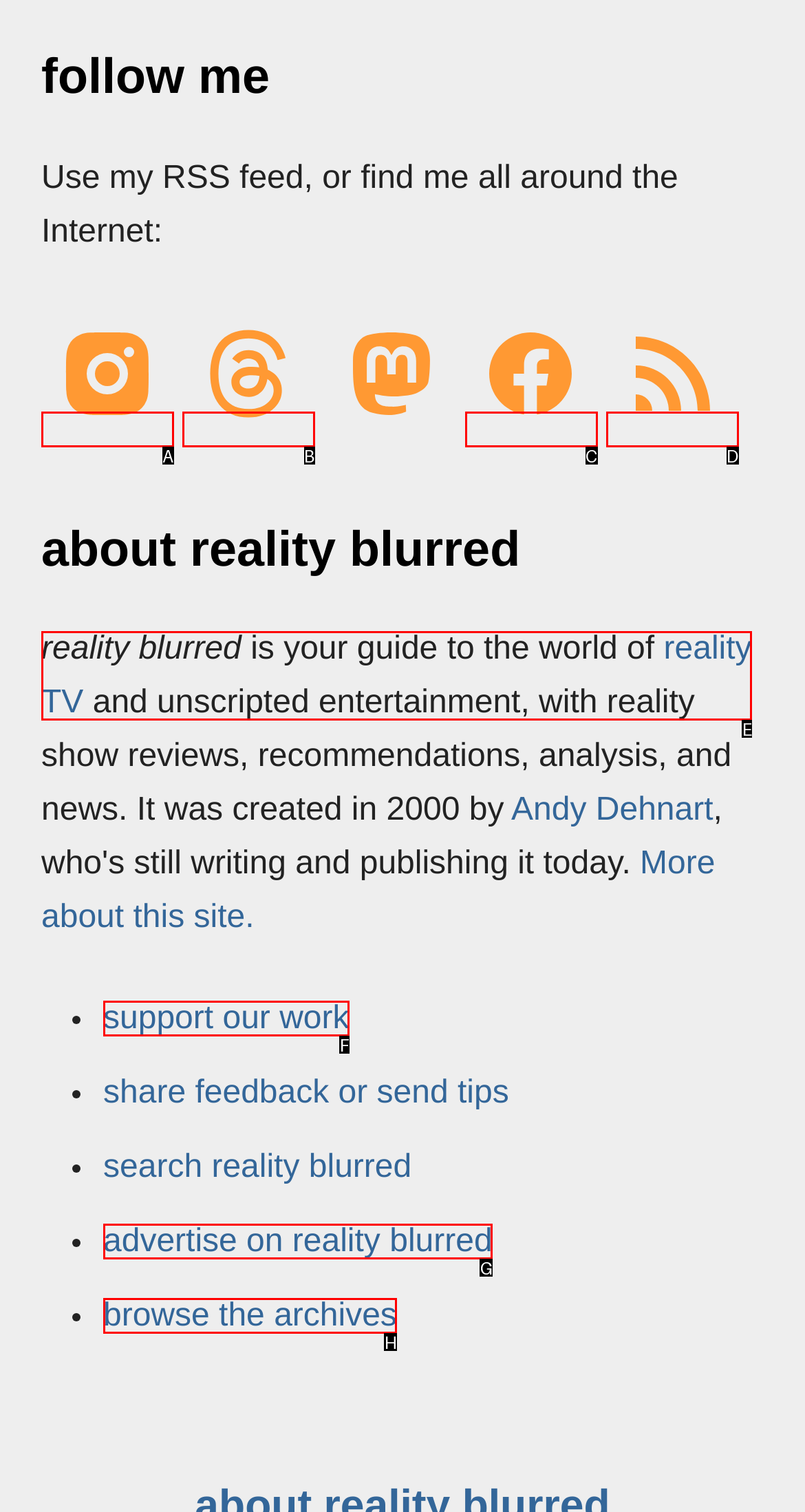Examine the description: Andy Dehnart on Threads and indicate the best matching option by providing its letter directly from the choices.

B